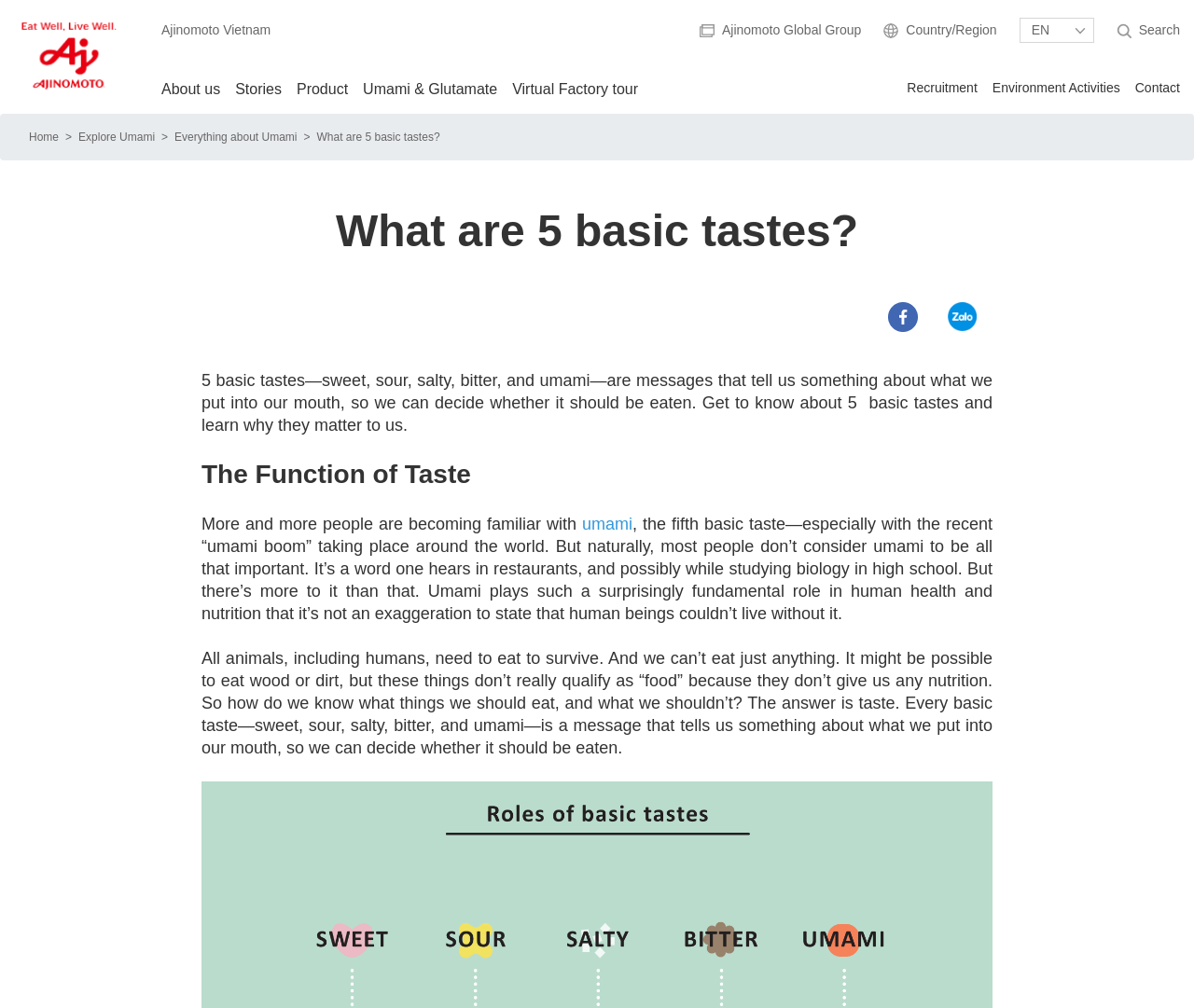Please provide a one-word or short phrase answer to the question:
What is the purpose of taste?

to decide what to eat